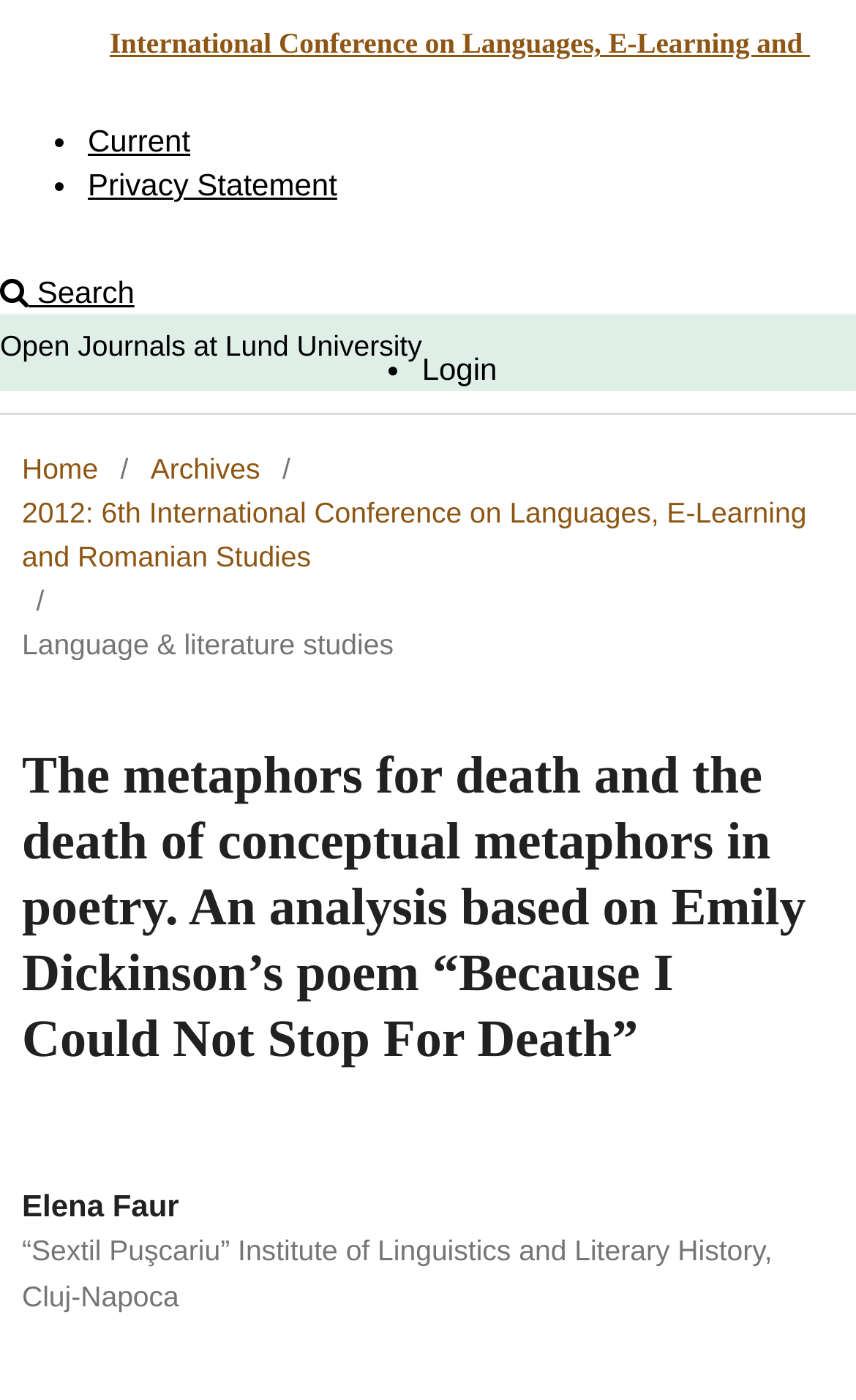What is the year of the International Conference on Languages, E-Learning and Romanian Studies mentioned on this webpage?
Please answer the question as detailed as possible.

The question asks for the year of the International Conference on Languages, E-Learning and Romanian Studies mentioned on this webpage. By looking at the webpage, we can see that the link '2012: 6th International Conference on Languages, E-Learning and Romanian Studies' is present. Therefore, the answer is '2012'.